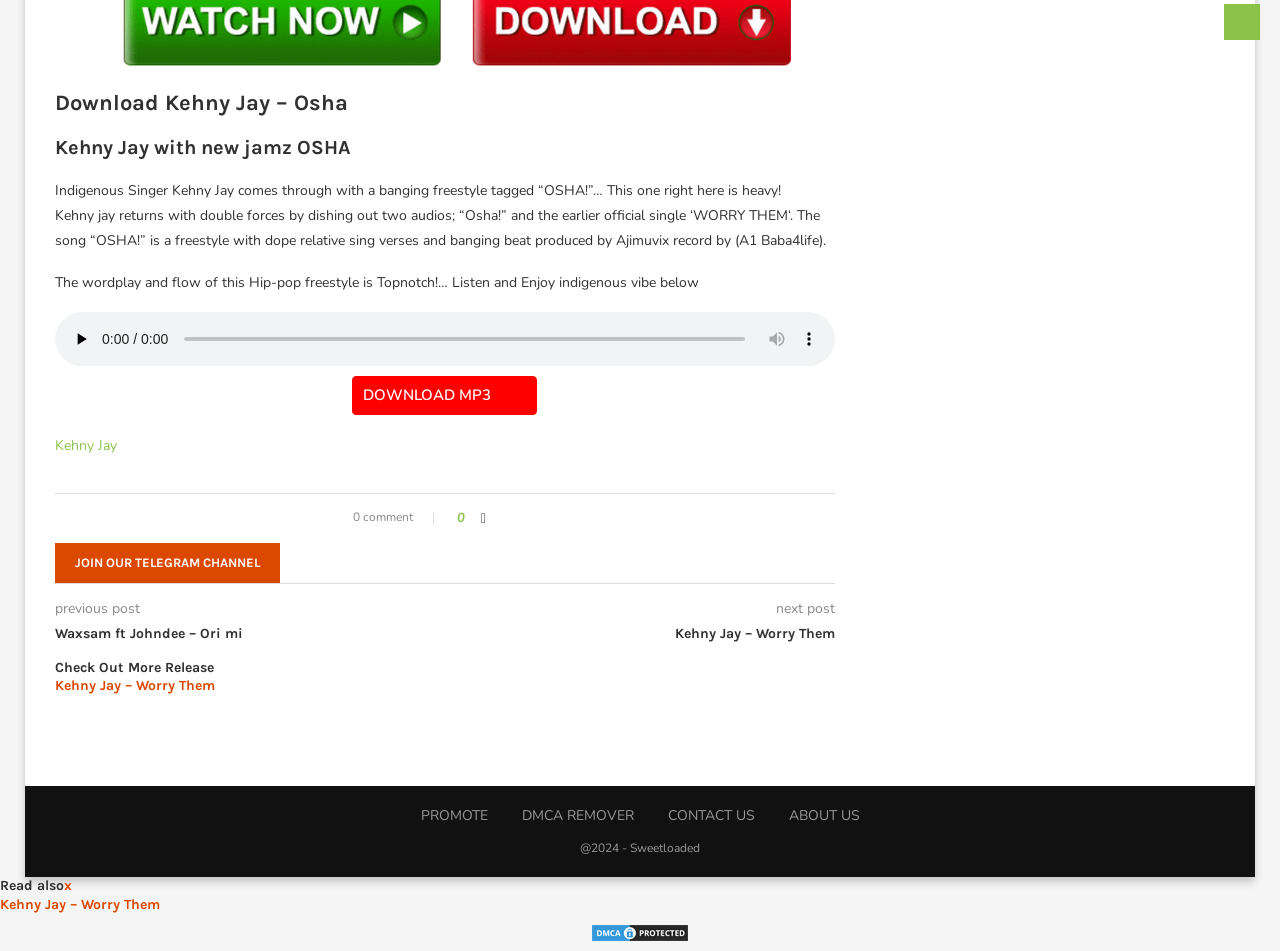Identify the bounding box coordinates of the part that should be clicked to carry out this instruction: "Read previous post".

[0.043, 0.63, 0.109, 0.65]